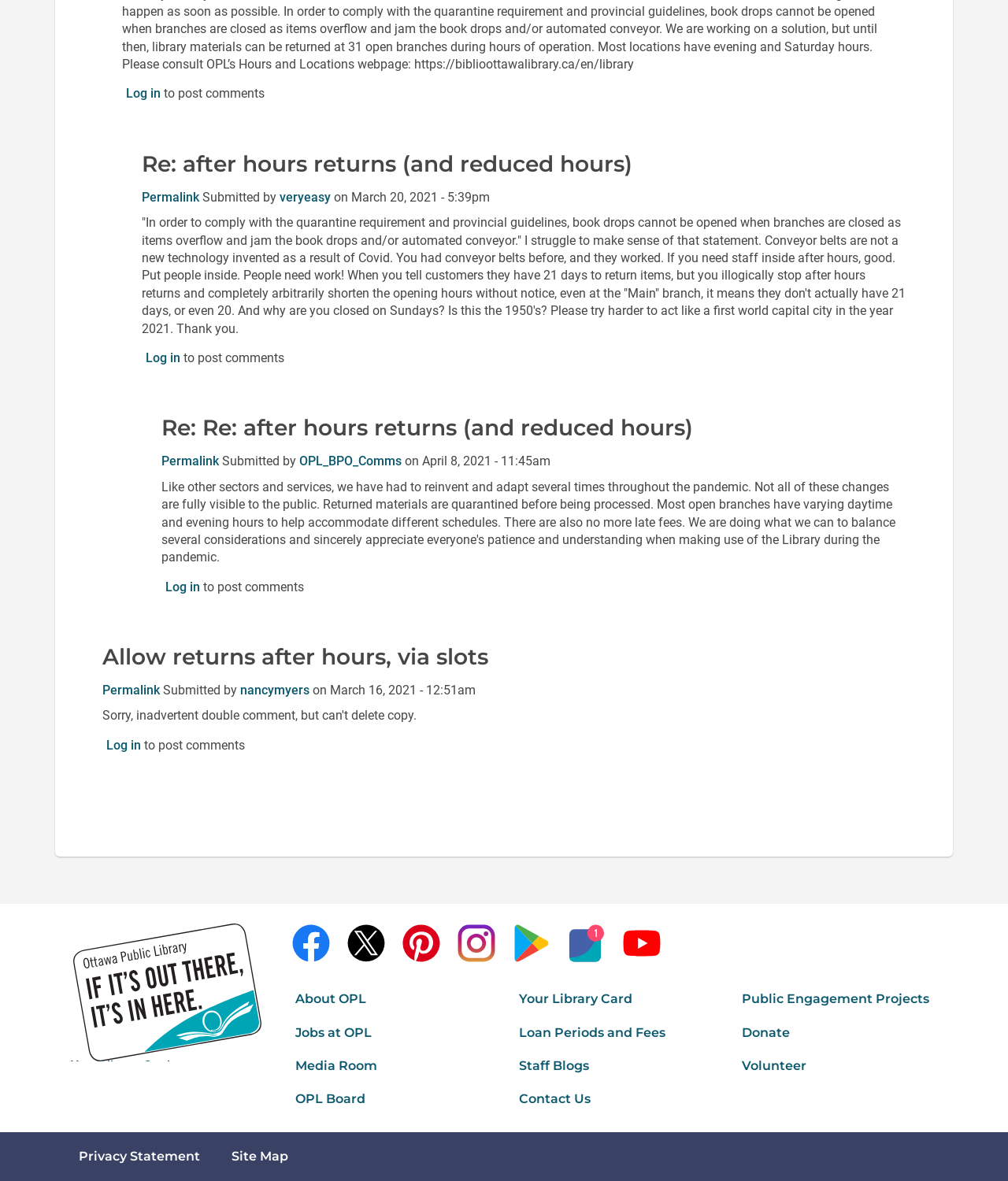Please find and report the bounding box coordinates of the element to click in order to perform the following action: "View the permalink of the first comment". The coordinates should be expressed as four float numbers between 0 and 1, in the format [left, top, right, bottom].

[0.141, 0.161, 0.198, 0.173]